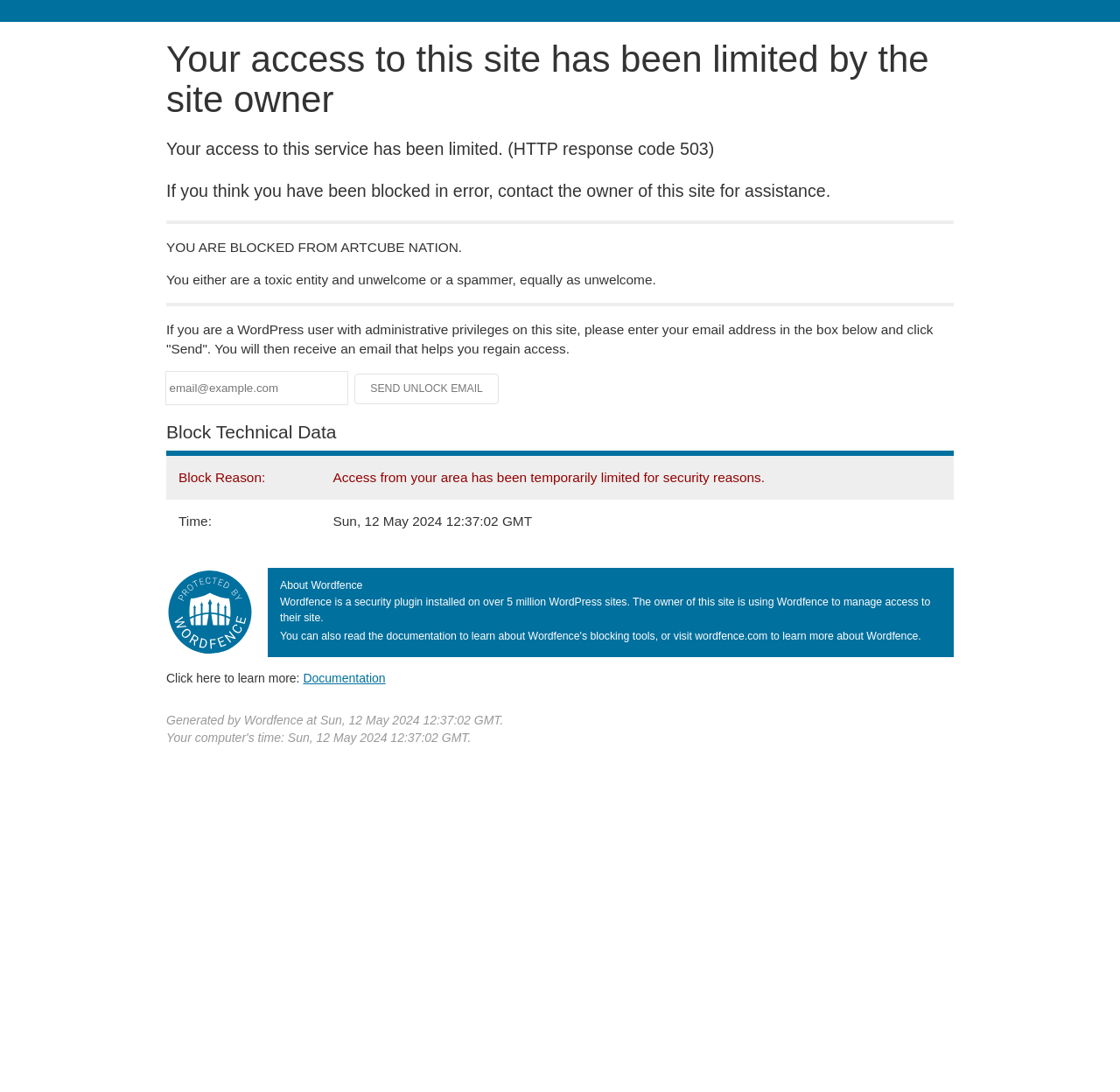What is the date and time when the site access was limited?
By examining the image, provide a one-word or phrase answer.

Sun, 12 May 2024 12:37:02 GMT